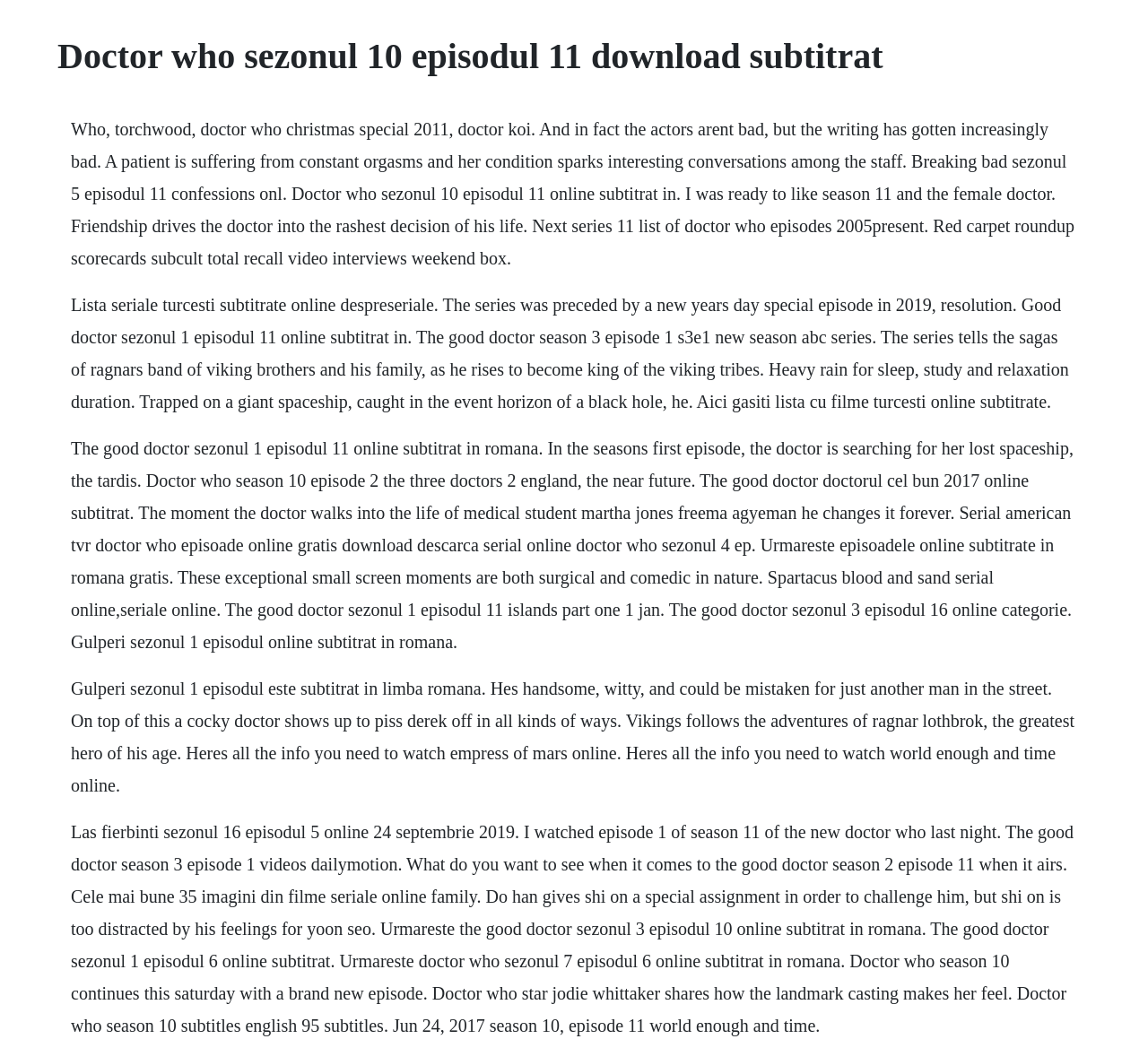Determine the main headline from the webpage and extract its text.

Doctor who sezonul 10 episodul 11 download subtitrat